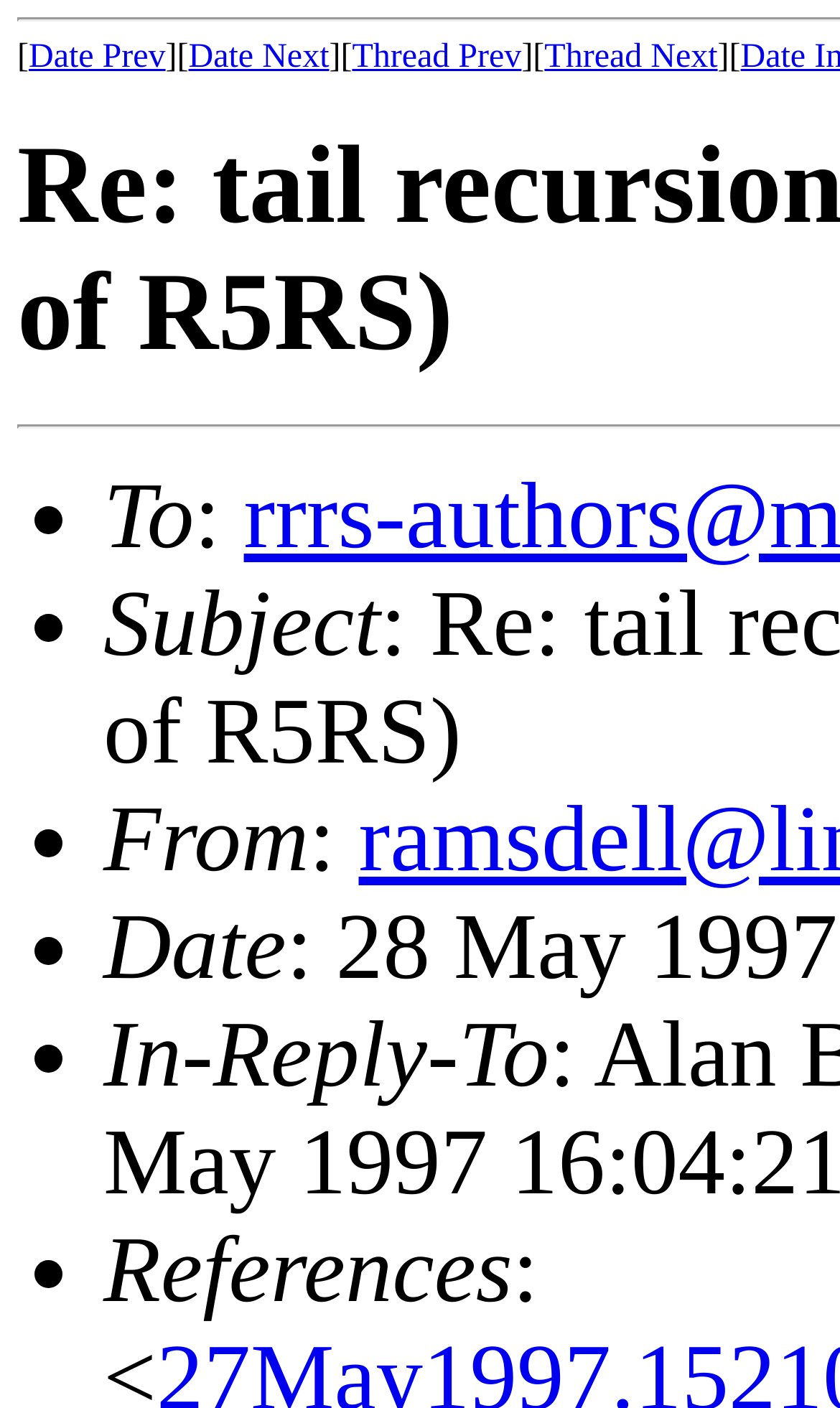Explain the features and main sections of the webpage comprehensively.

This webpage appears to be a discussion thread or email conversation. At the top, there are several links, including "Date Prev", "Date Next", "Thread Prev", and "Thread Next", which suggest that the user can navigate through the conversation. These links are positioned horizontally, with "Date Prev" on the left and "Thread Next" on the right.

Below the links, there is a list of items, each marked with a bullet point (•). The list includes labels such as "To", "Subject", "From", "Date", "In-Reply-To", and "References", which are likely related to the email conversation. Each label is positioned to the right of its corresponding bullet point.

The content of the conversation itself is not explicitly mentioned in the accessibility tree, but the structure and labels suggest that it is a discussion about a specific topic, possibly related to programming or computer science, given the mention of "tail recursion" in the title.